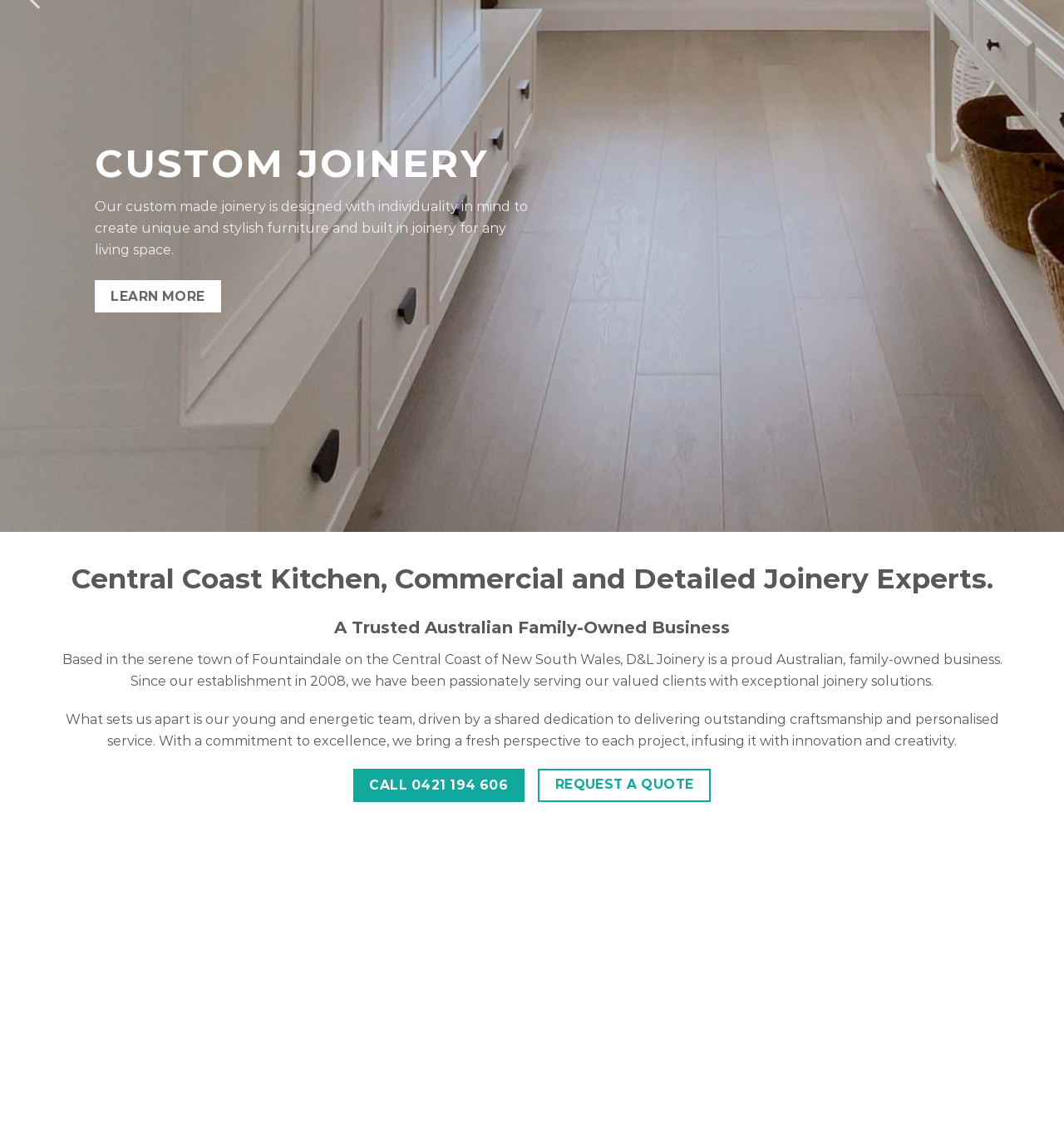Find the bounding box of the web element that fits this description: "CALL 0421 194 606".

[0.332, 0.682, 0.493, 0.711]